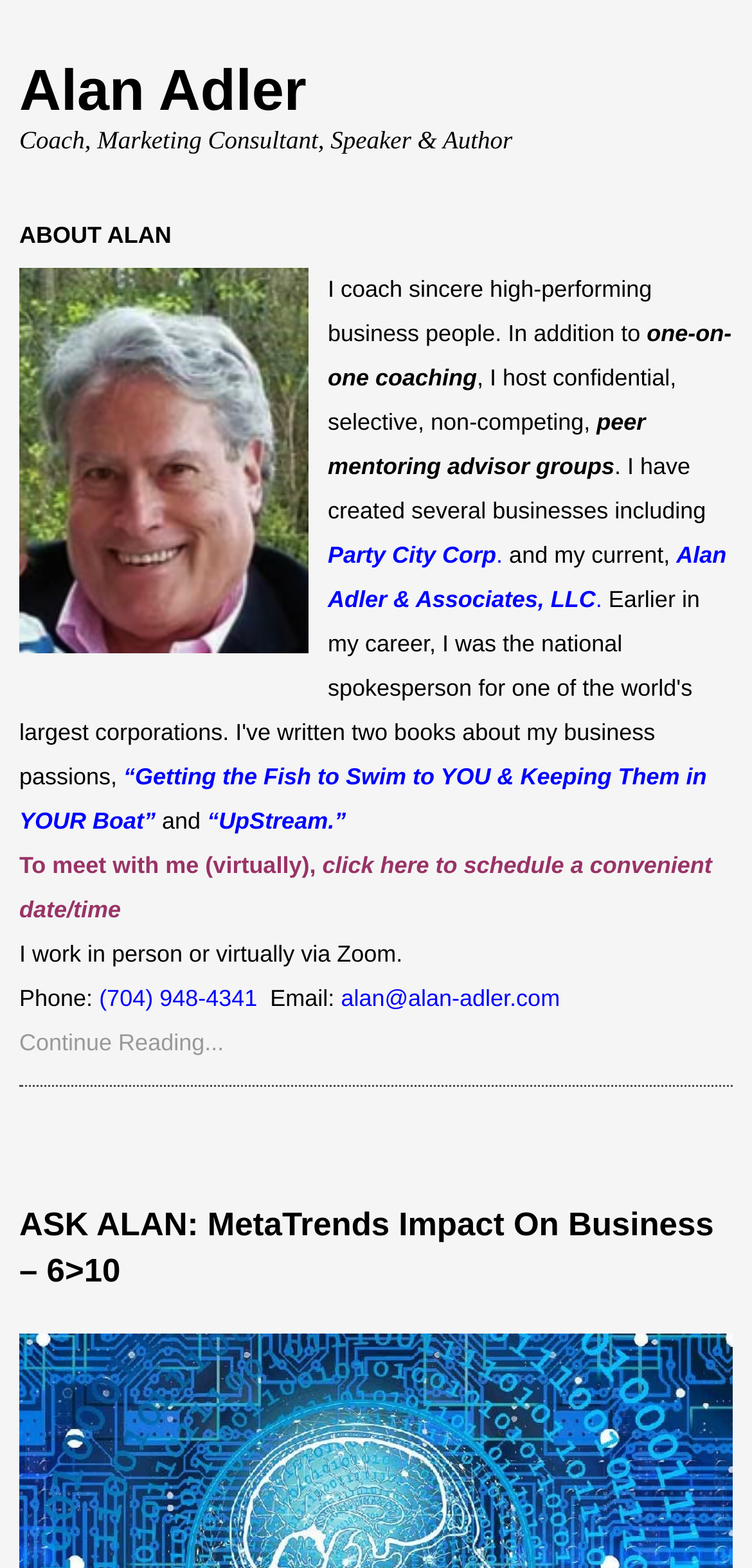Bounding box coordinates are specified in the format (top-left x, top-left y, bottom-right x, bottom-right y). All values are floating point numbers bounded between 0 and 1. Please provide the bounding box coordinate of the region this sentence describes: Alan Adler

[0.026, 0.038, 0.407, 0.079]